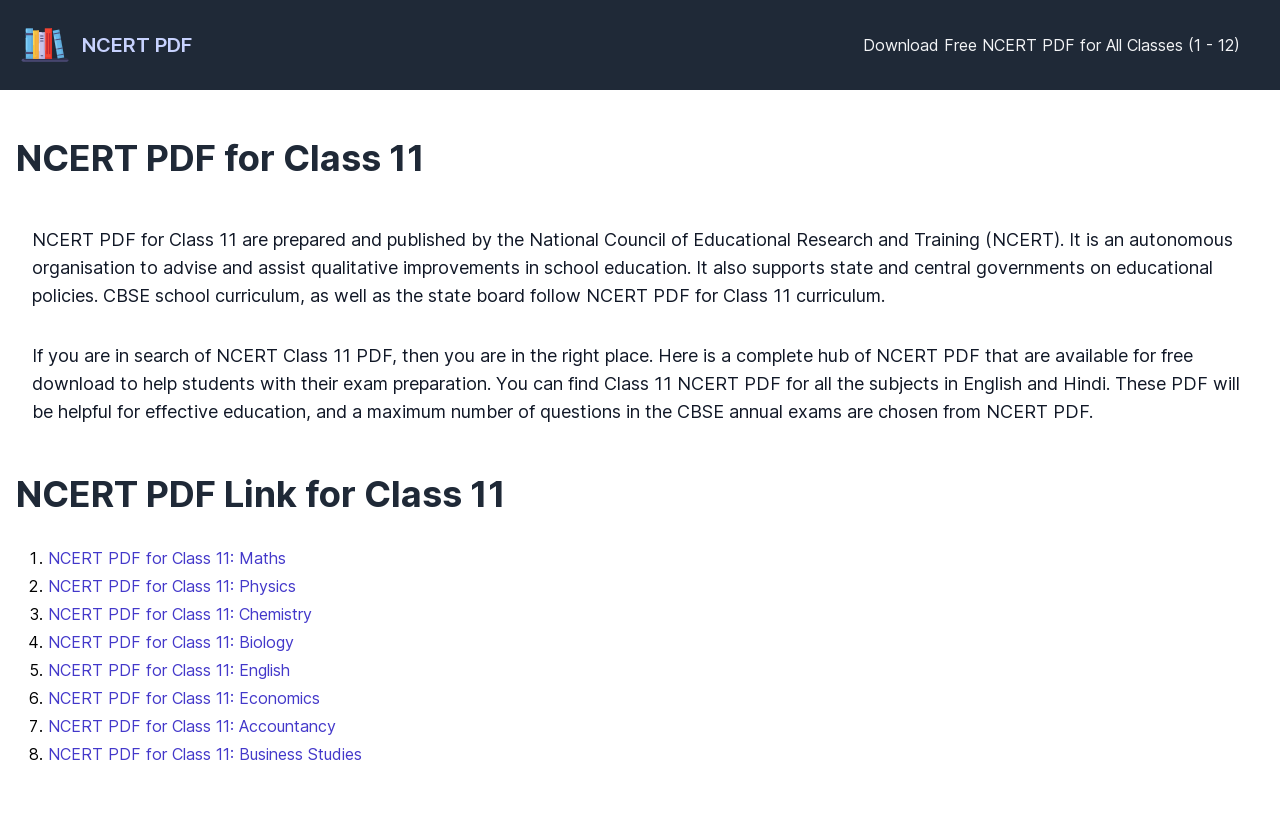Refer to the screenshot and give an in-depth answer to this question: What is the purpose of NCERT PDFs?

According to the webpage, NCERT PDFs are provided to help students with their exam preparation, and a maximum number of questions in the CBSE annual exams are chosen from NCERT PDFs.